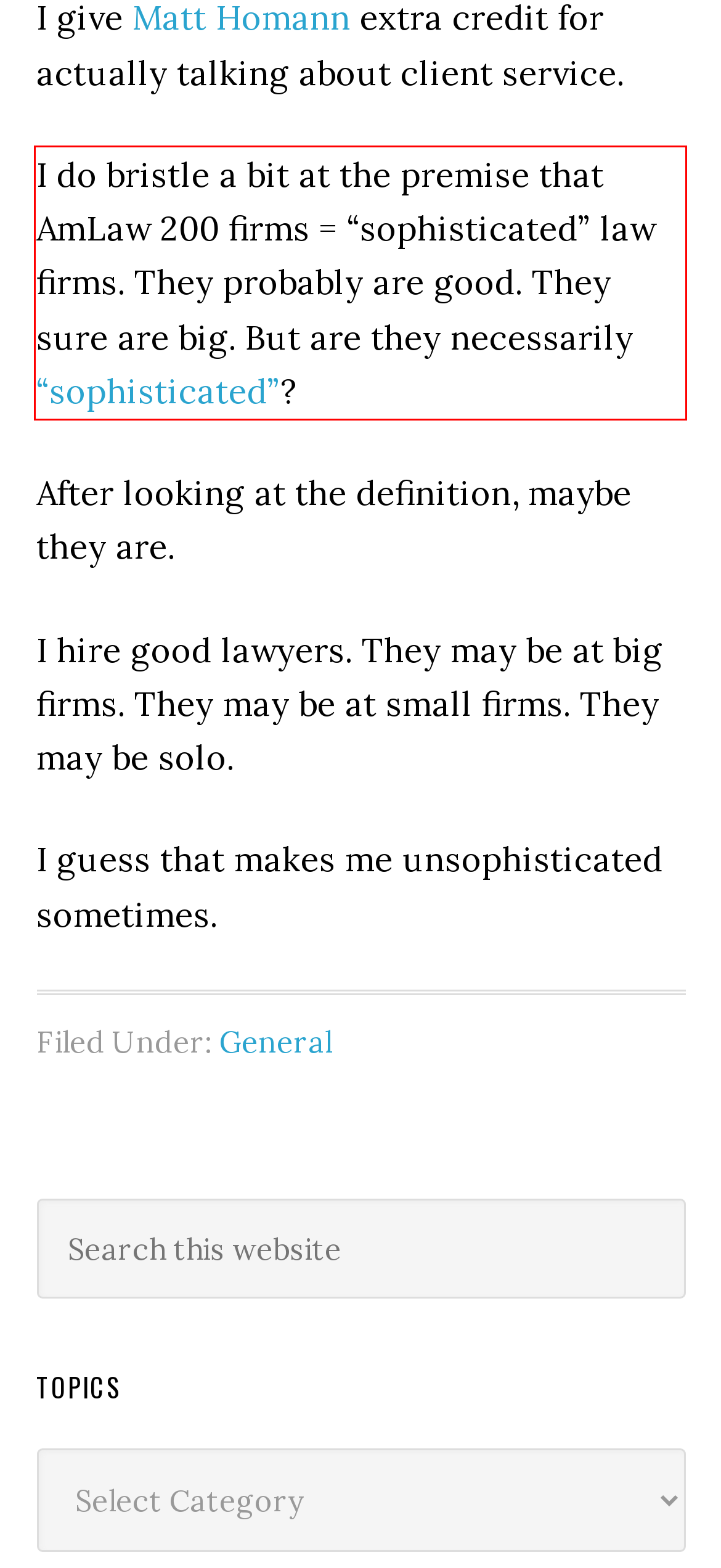Perform OCR on the text inside the red-bordered box in the provided screenshot and output the content.

I do bristle a bit at the premise that AmLaw 200 firms = “sophisticated” law firms. They probably are good. They sure are big. But are they necessarily “sophisticated”?